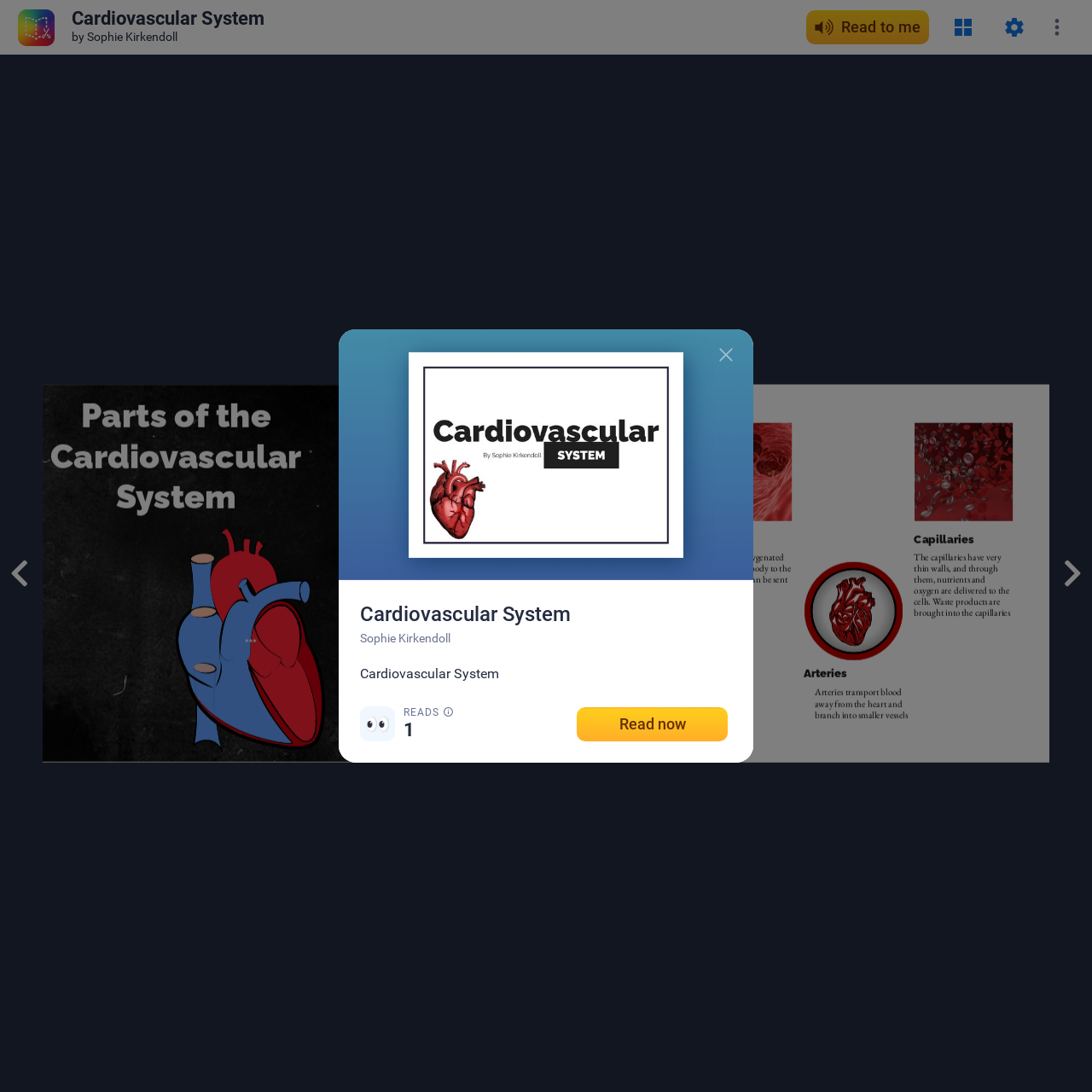Find the bounding box of the element with the following description: "parent_node: Cardiovascular System". The coordinates must be four float numbers between 0 and 1, formatted as [left, top, right, bottom].

[0.651, 0.311, 0.679, 0.339]